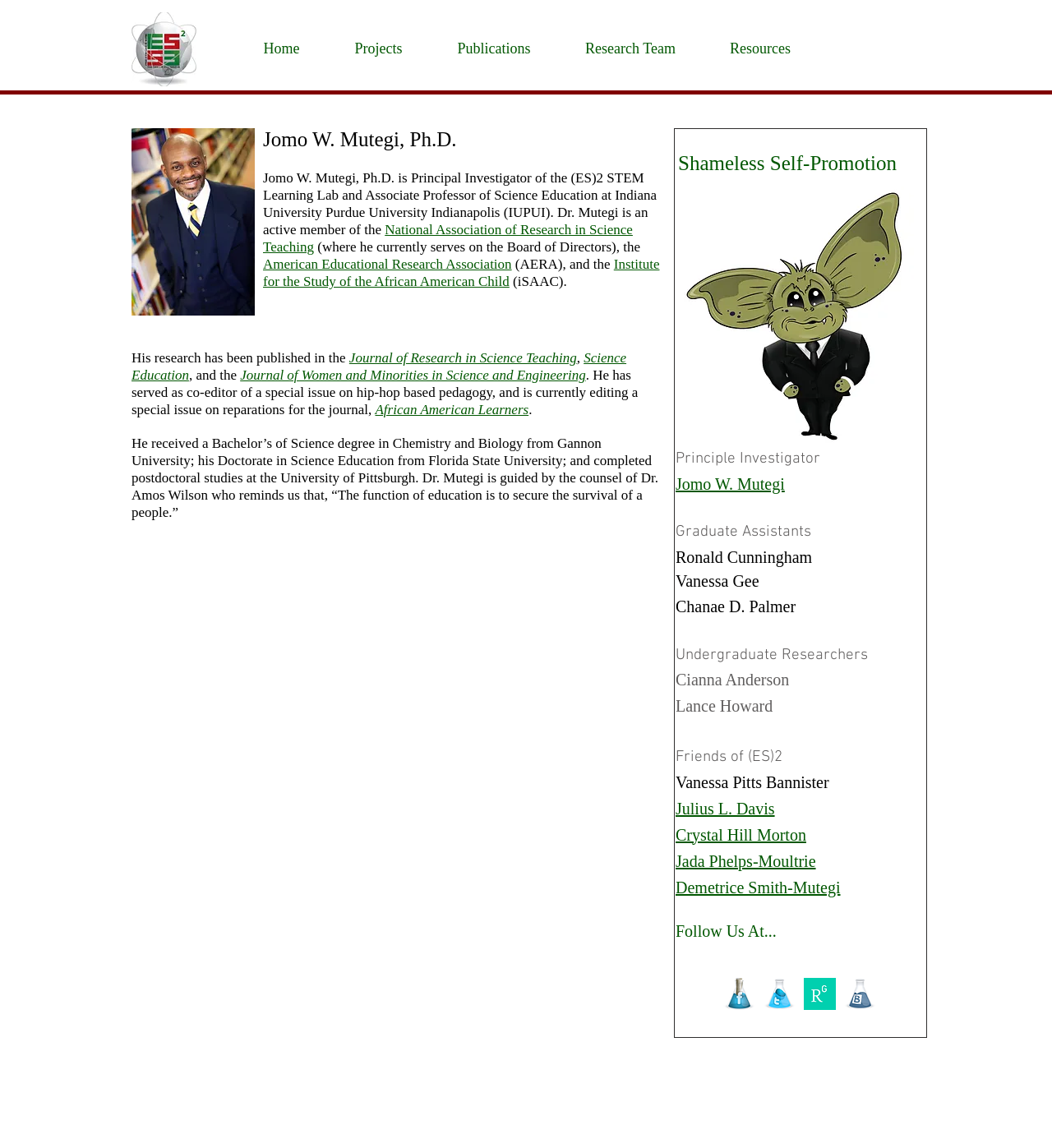Please identify the bounding box coordinates of the element that needs to be clicked to perform the following instruction: "Click on the link to National Association of Research in Science Teaching".

[0.25, 0.193, 0.601, 0.222]